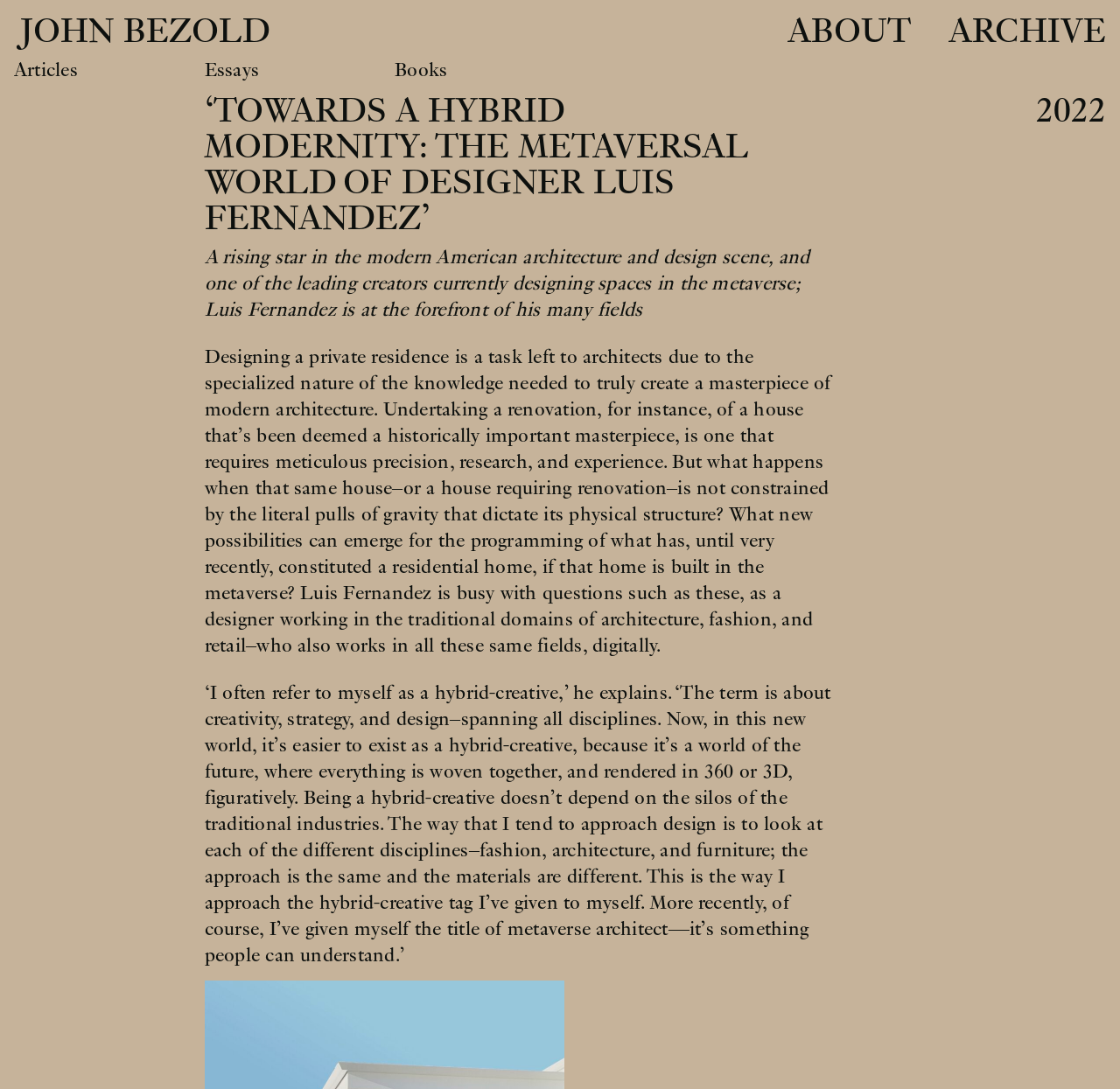Give a detailed account of the webpage.

The webpage is an article about Luis Fernandez, a rising star in modern American architecture and design, who is also a leading creator of spaces in the metaverse. At the top left of the page, there is a heading with the author's name, "JOHN BEZOLD", which is also a link. To the right of the author's name, there are three links: "ABOUT", "ARCHIVE", and a series of links including "Articles", "Essays", and "Books".

Below the author's name, there is a large heading that spans almost the entire width of the page, which is the title of the article, "‘TOWARDS A HYBRID MODERNITY: THE METAVERSAL WORLD OF DESIGNER LUIS FERNANDEZ’". To the right of the title, there is a smaller heading with the year "2022".

The main content of the article is divided into three paragraphs. The first paragraph introduces Luis Fernandez as a rising star in modern American architecture and design, who is also a leading creator of spaces in the metaverse. The second paragraph discusses the challenges and possibilities of designing a private residence in the metaverse, where the constraints of gravity do not apply. The third paragraph is a quote from Luis Fernandez, where he explains his approach to design as a "hybrid-creative" and how he approaches different disciplines such as fashion, architecture, and furniture.

Overall, the webpage has a clean and organized layout, with clear headings and concise text that provides an in-depth look into Luis Fernandez's work and philosophy as a designer and architect in the metaverse.